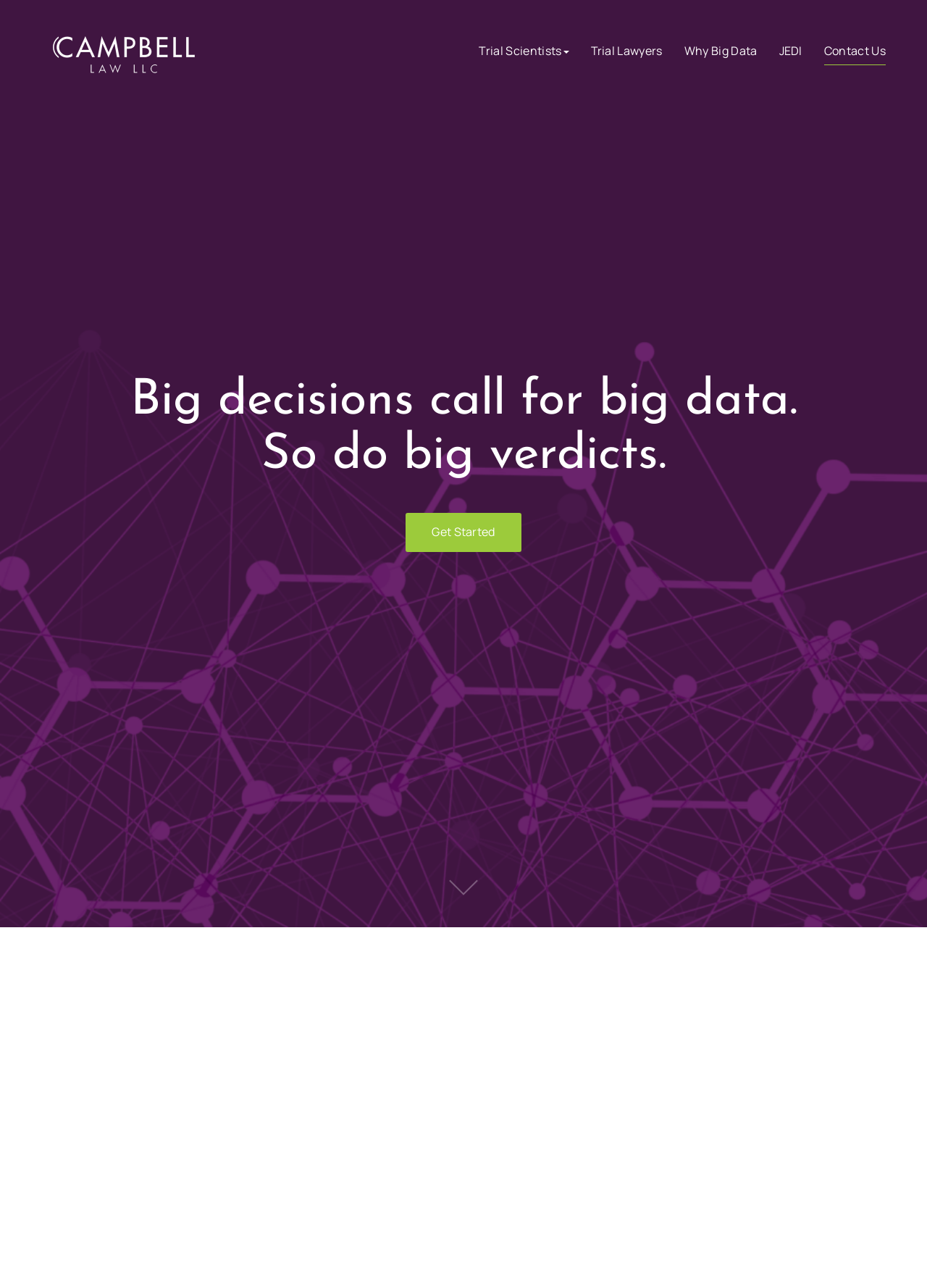By analyzing the image, answer the following question with a detailed response: What is the purpose of the 'Scroll to Content' text?

The 'Scroll to Content' text is located near the middle of the page, and its purpose is to guide users to scroll down to view the rest of the content on the webpage. It is likely that the content below is important and the designers want to encourage users to scroll down to view it.